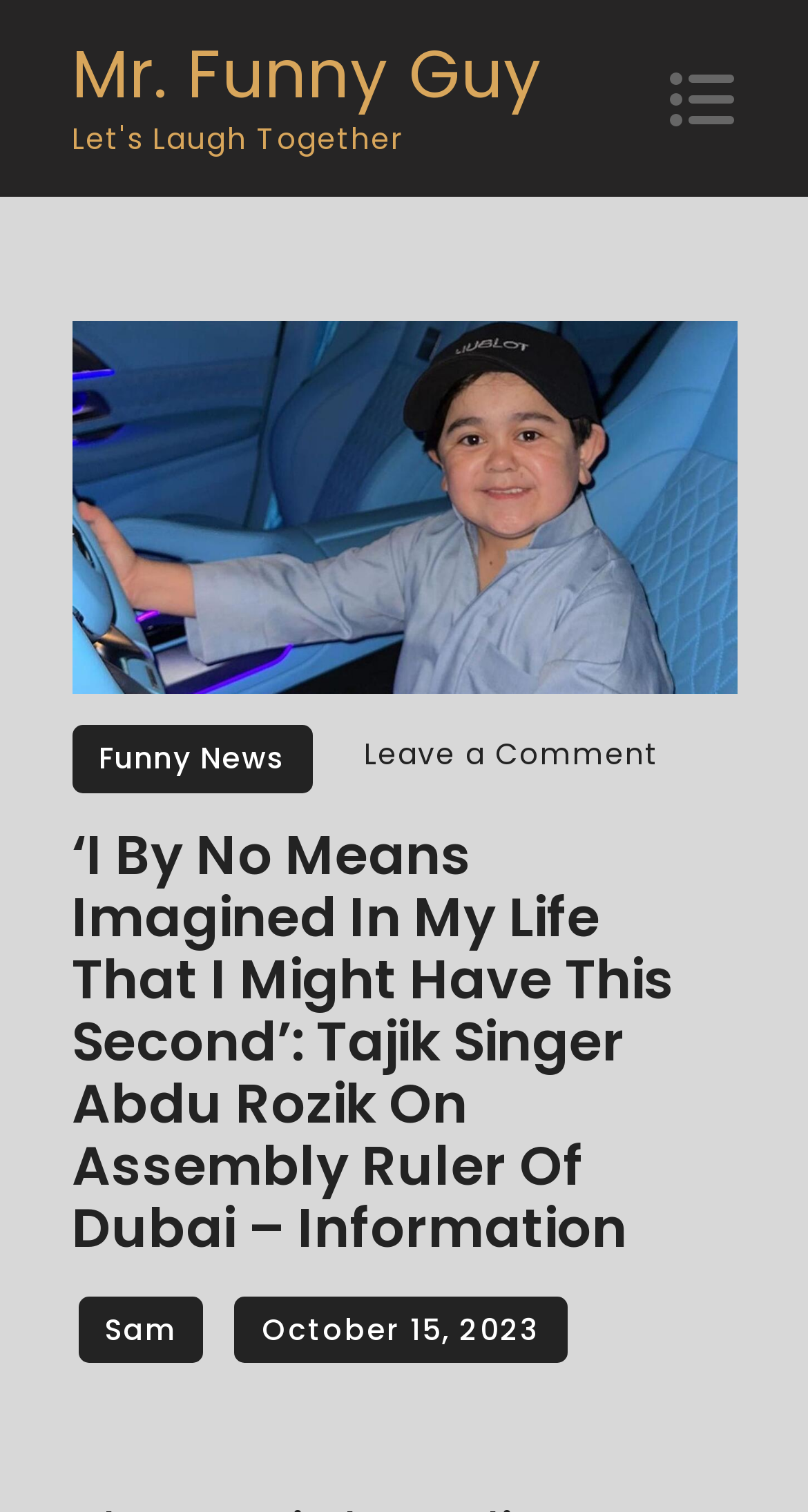What is the category of the article?
Please answer the question with as much detail as possible using the screenshot.

The category of the article can be found in the link 'Funny News' which is located in the footer of the webpage.